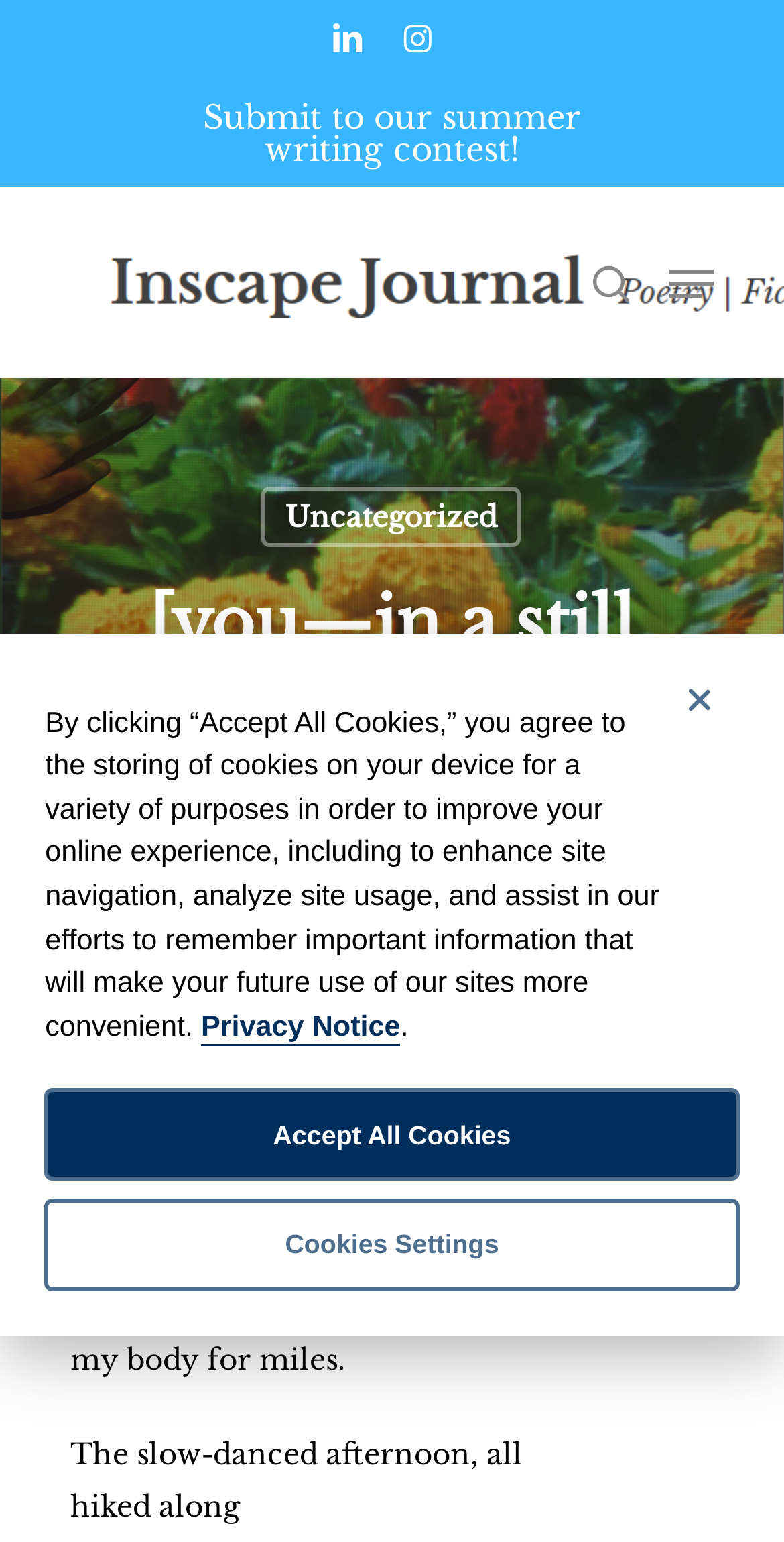Select the bounding box coordinates of the element I need to click to carry out the following instruction: "Submit to the summer writing contest".

[0.259, 0.063, 0.741, 0.11]